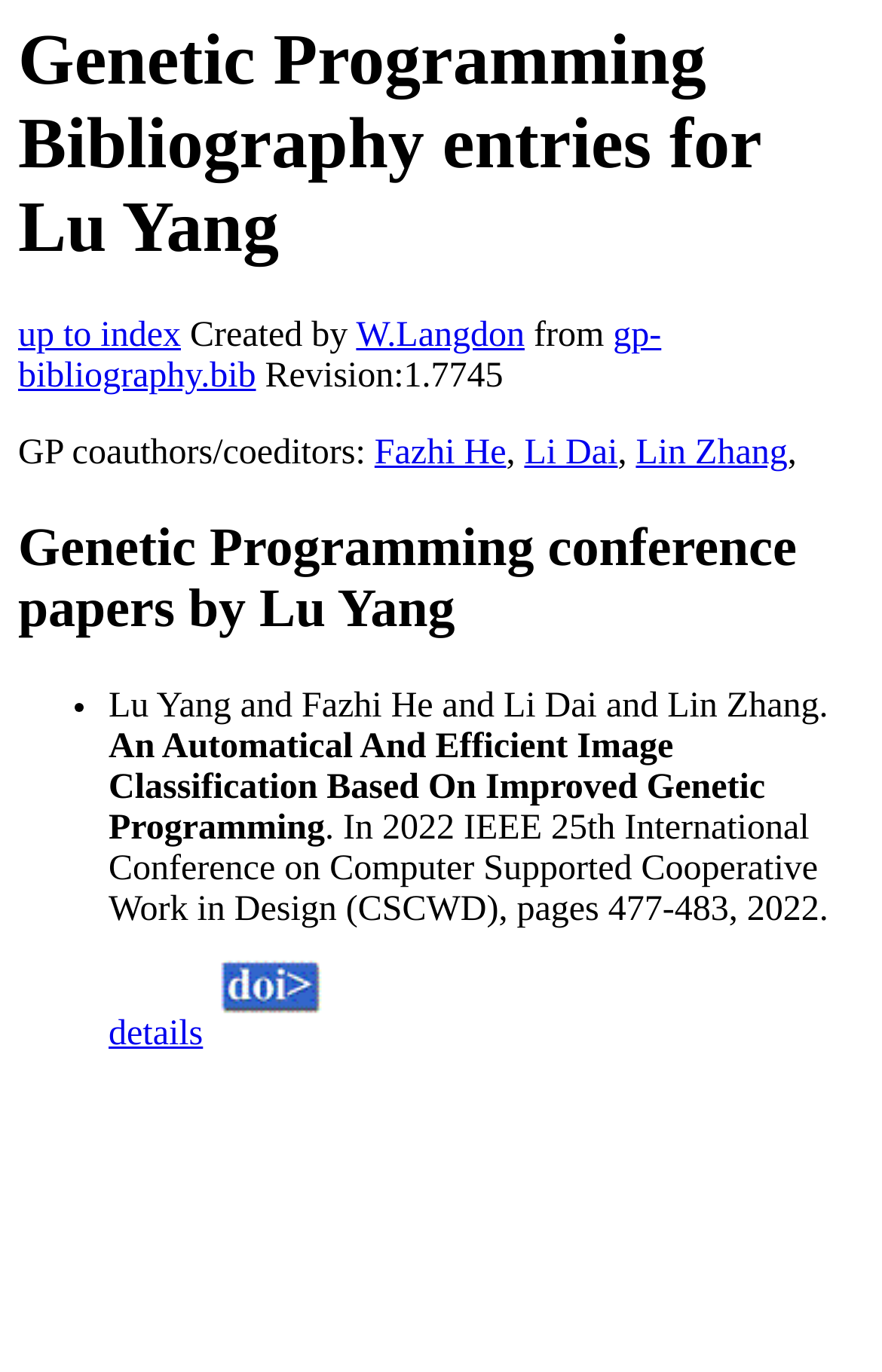Determine the bounding box coordinates of the clickable region to carry out the instruction: "view details of the conference paper".

[0.123, 0.74, 0.23, 0.768]